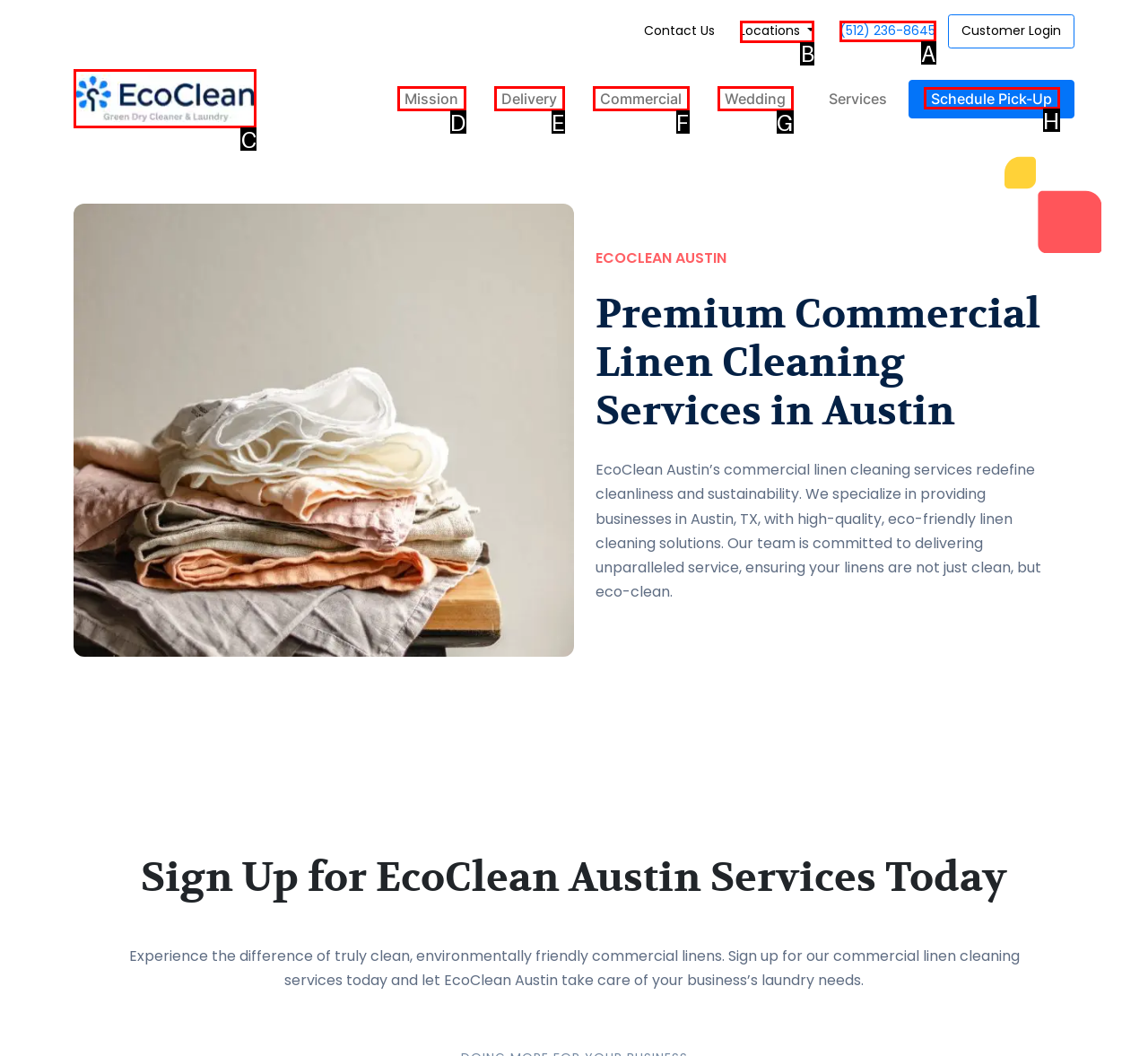Select the letter associated with the UI element you need to click to perform the following action: Visit Locations
Reply with the correct letter from the options provided.

B